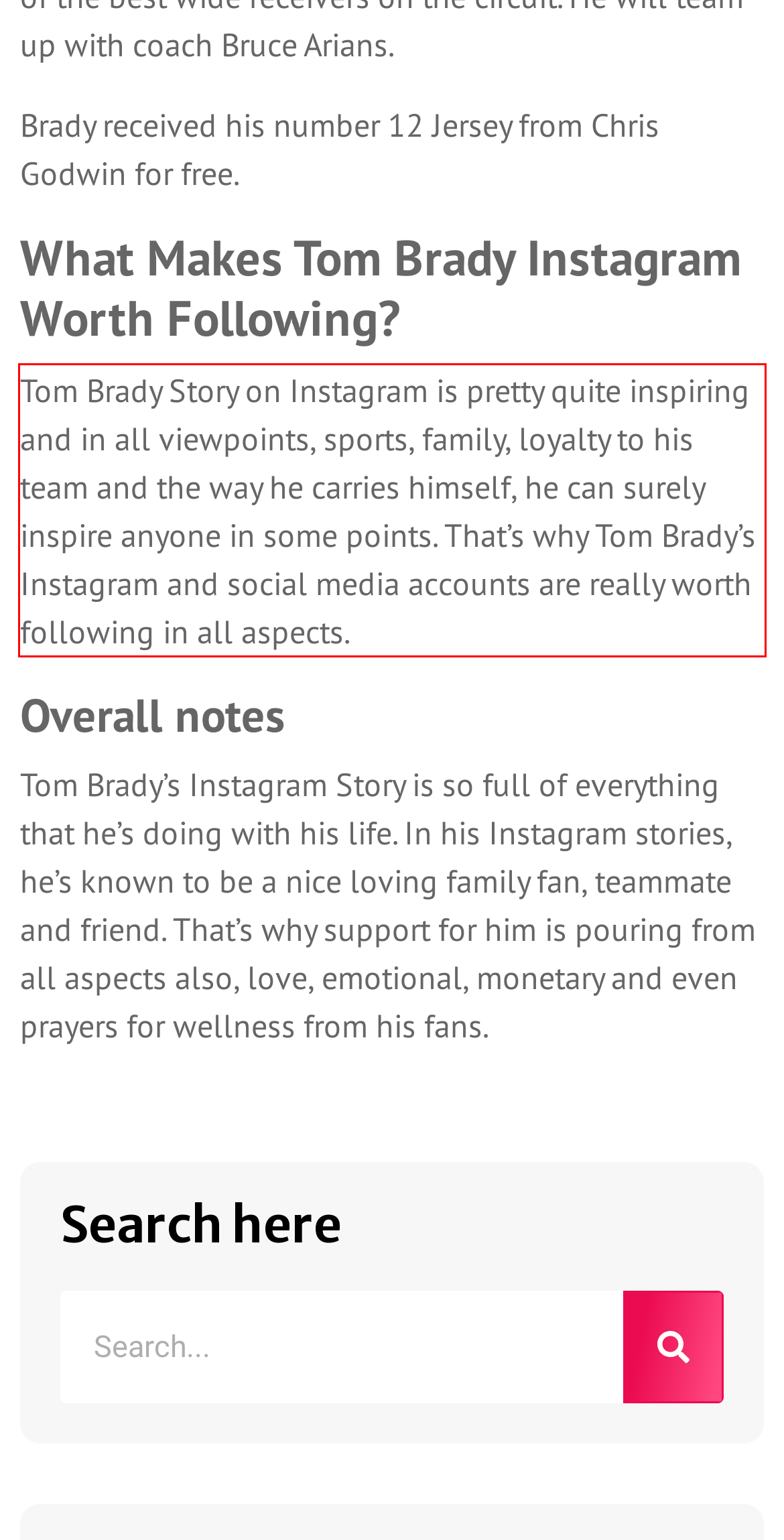Please take the screenshot of the webpage, find the red bounding box, and generate the text content that is within this red bounding box.

Tom Brady Story on Instagram is pretty quite inspiring and in all viewpoints, sports, family, loyalty to his team and the way he carries himself, he can surely inspire anyone in some points. That’s why Tom Brady’s Instagram and social media accounts are really worth following in all aspects.